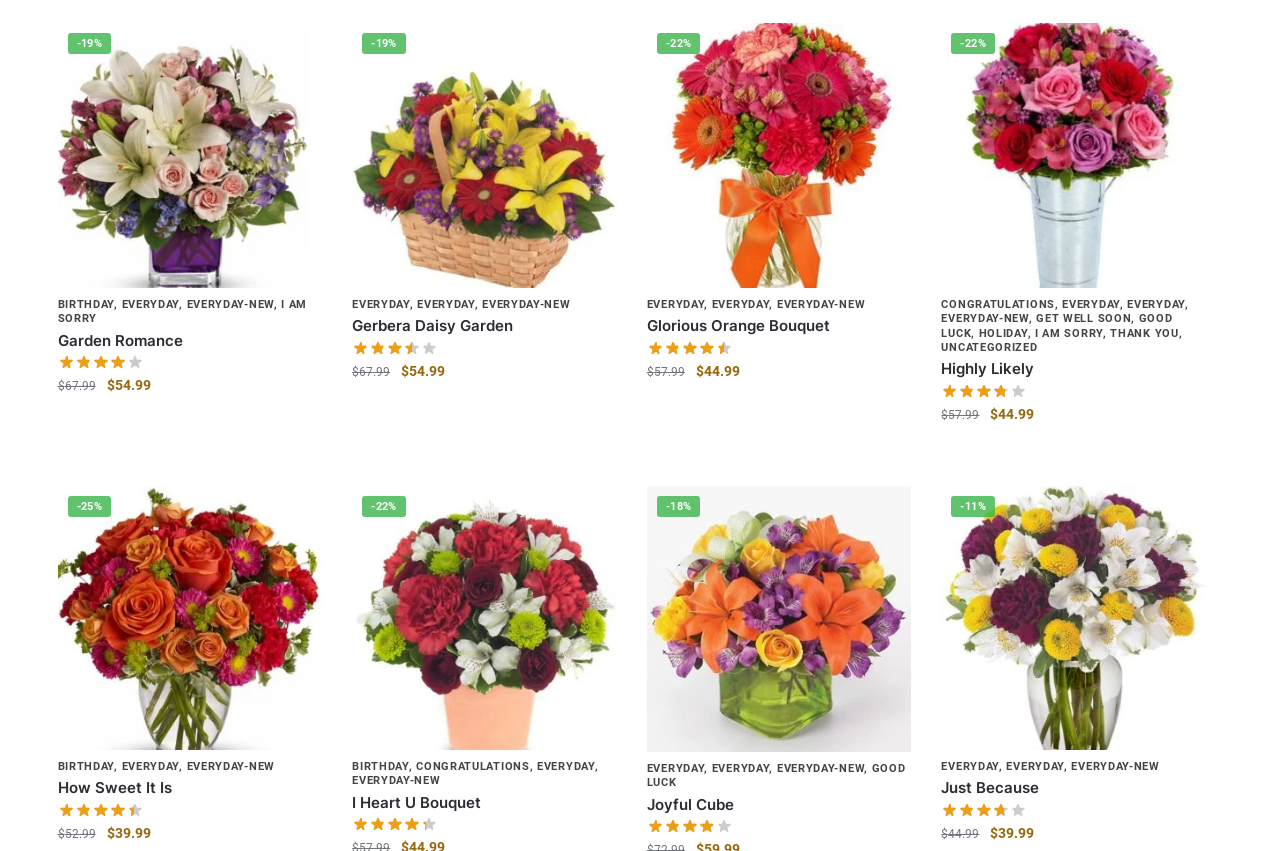Please determine the bounding box coordinates of the element's region to click in order to carry out the following instruction: "Check the rating of 'Highly Likely'". The coordinates should be four float numbers between 0 and 1, i.e., [left, top, right, bottom].

[0.735, 0.444, 0.803, 0.464]